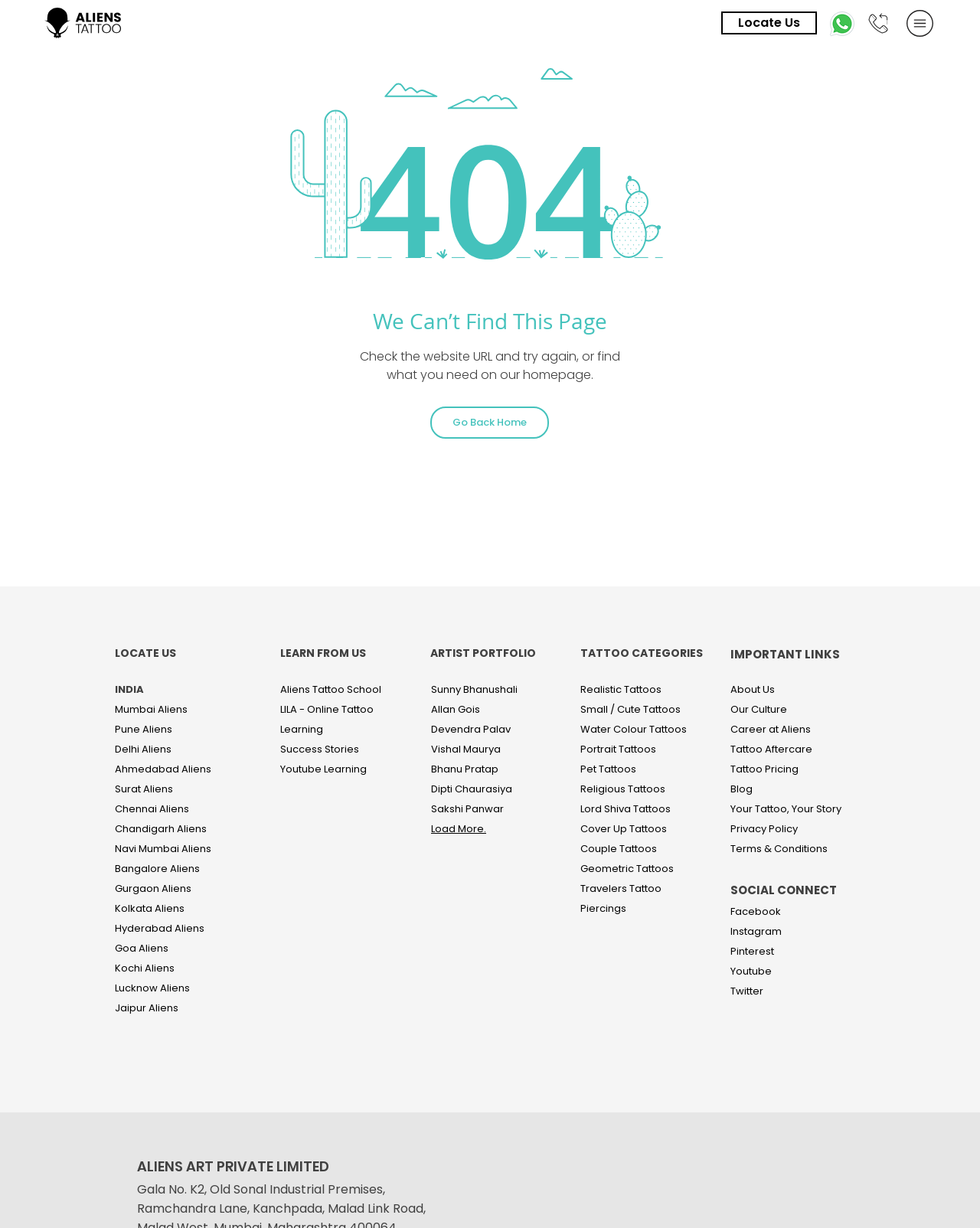Indicate the bounding box coordinates of the element that must be clicked to execute the instruction: "View Realistic Tattoos". The coordinates should be given as four float numbers between 0 and 1, i.e., [left, top, right, bottom].

[0.592, 0.555, 0.675, 0.567]